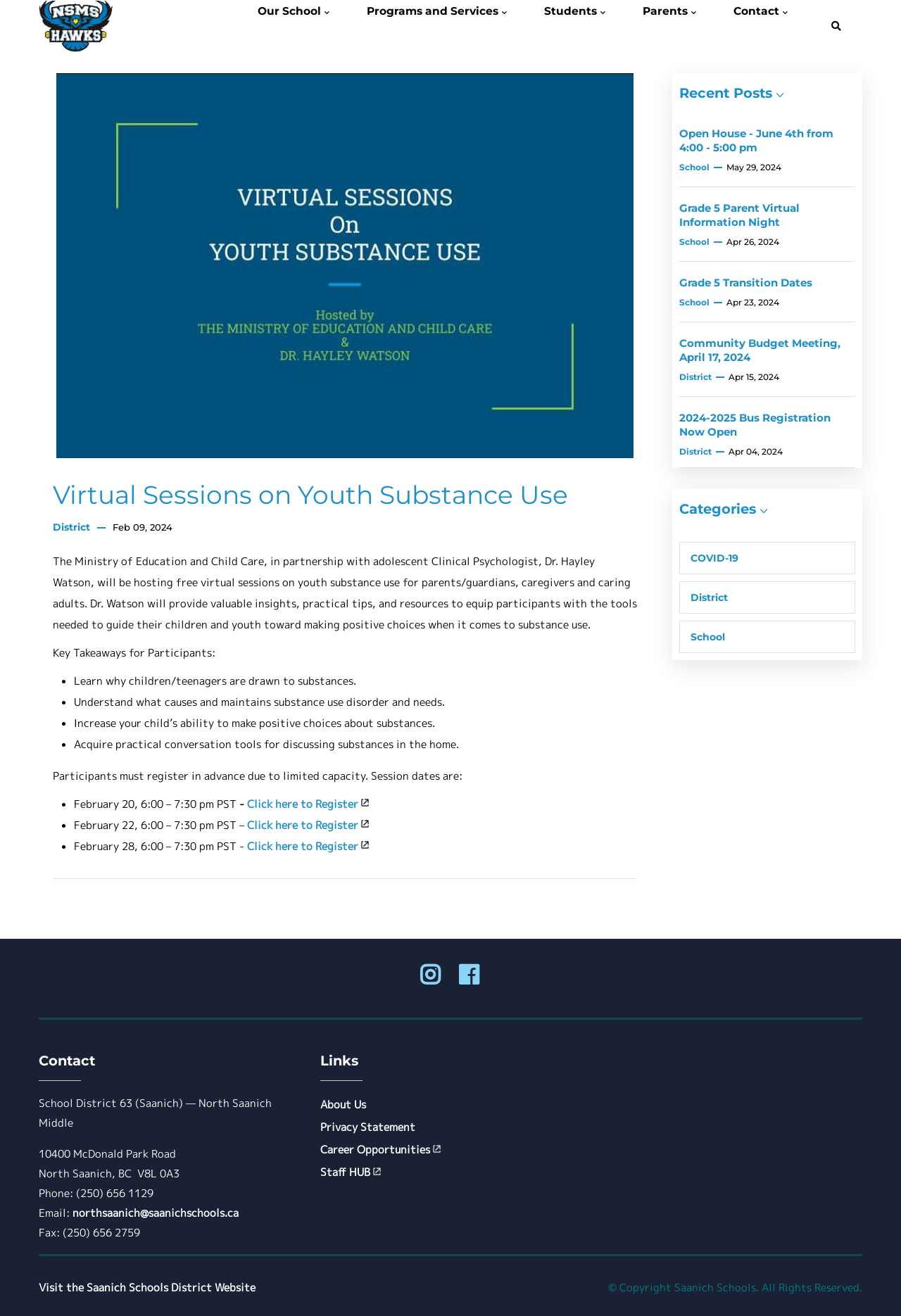What is the name of the school hosting the virtual sessions?
Provide a short answer using one word or a brief phrase based on the image.

North Saanich Middle